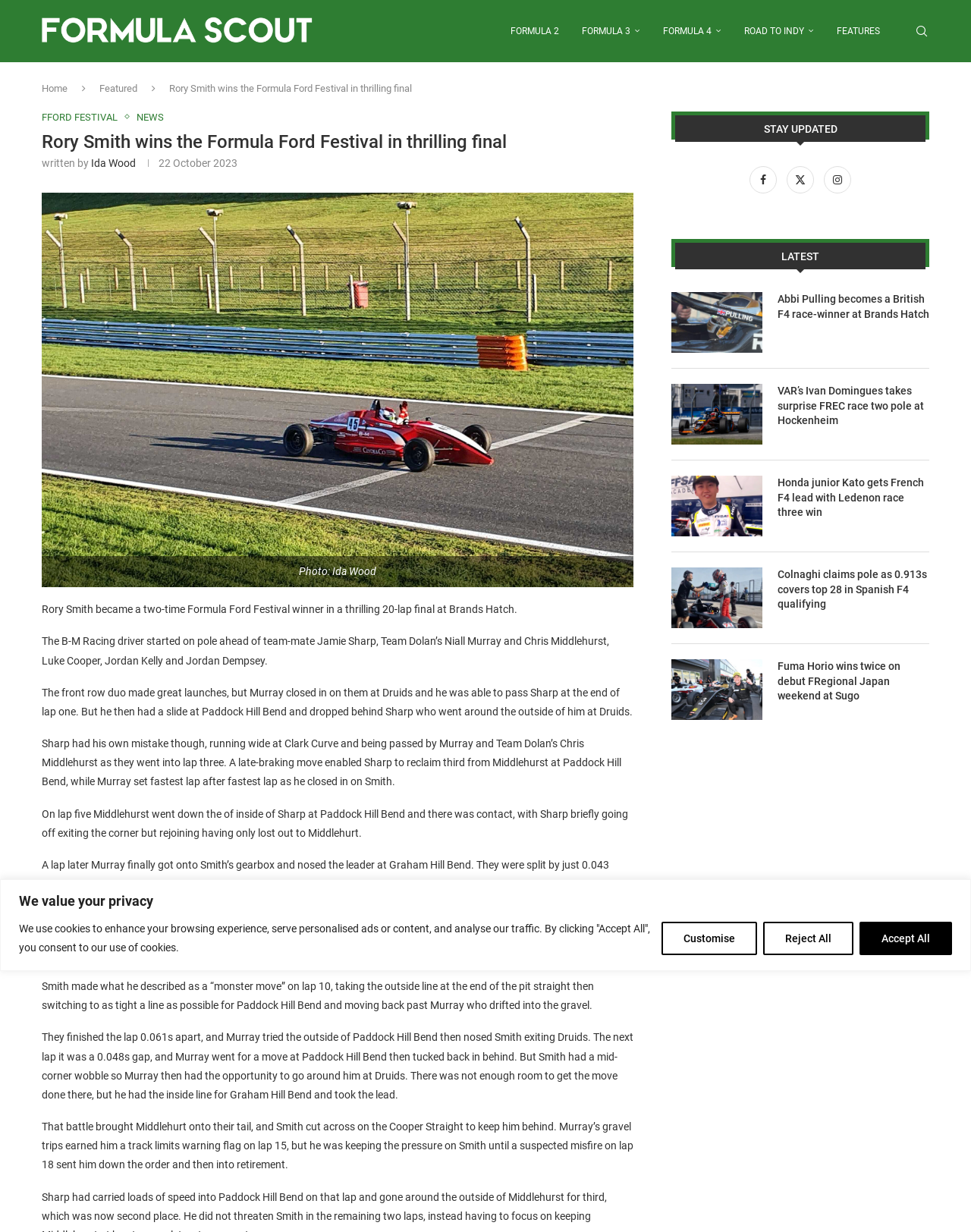Use a single word or phrase to answer the question:
What is the name of the racing team mentioned in the article?

B-M Racing